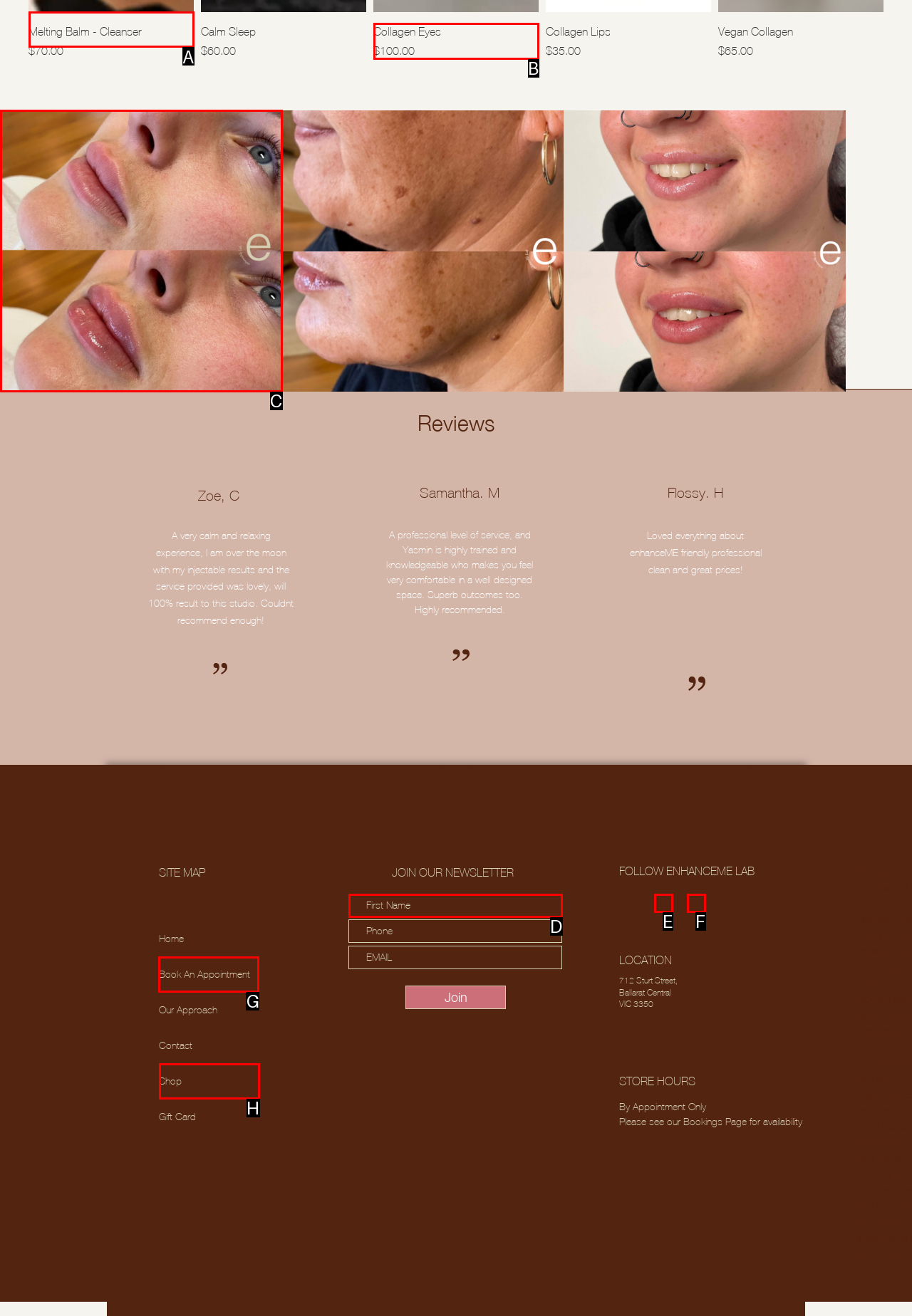From the given options, tell me which letter should be clicked to complete this task: Click on the 'Book An Appointment' link
Answer with the letter only.

G